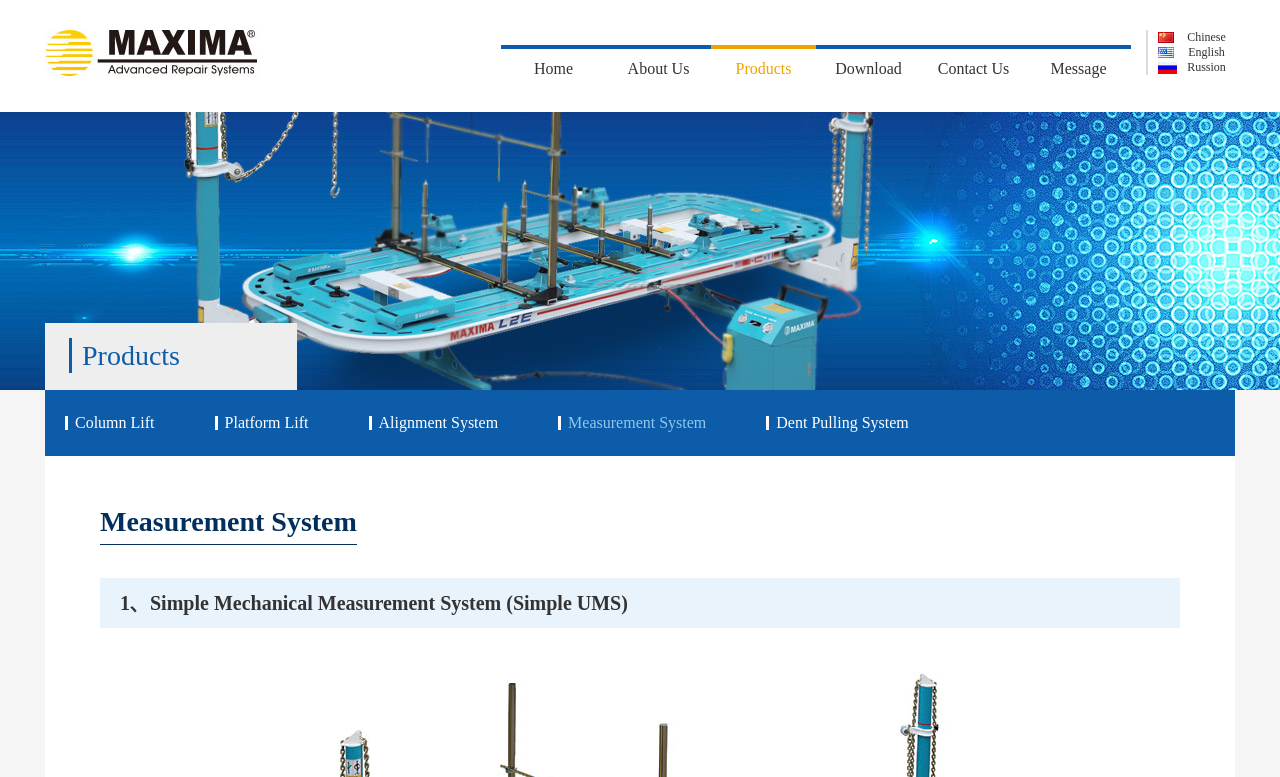Identify the bounding box coordinates for the UI element described as follows: Download. Use the format (top-left x, top-left y, bottom-right x, bottom-right y) and ensure all values are floating point numbers between 0 and 1.

[0.638, 0.058, 0.72, 0.144]